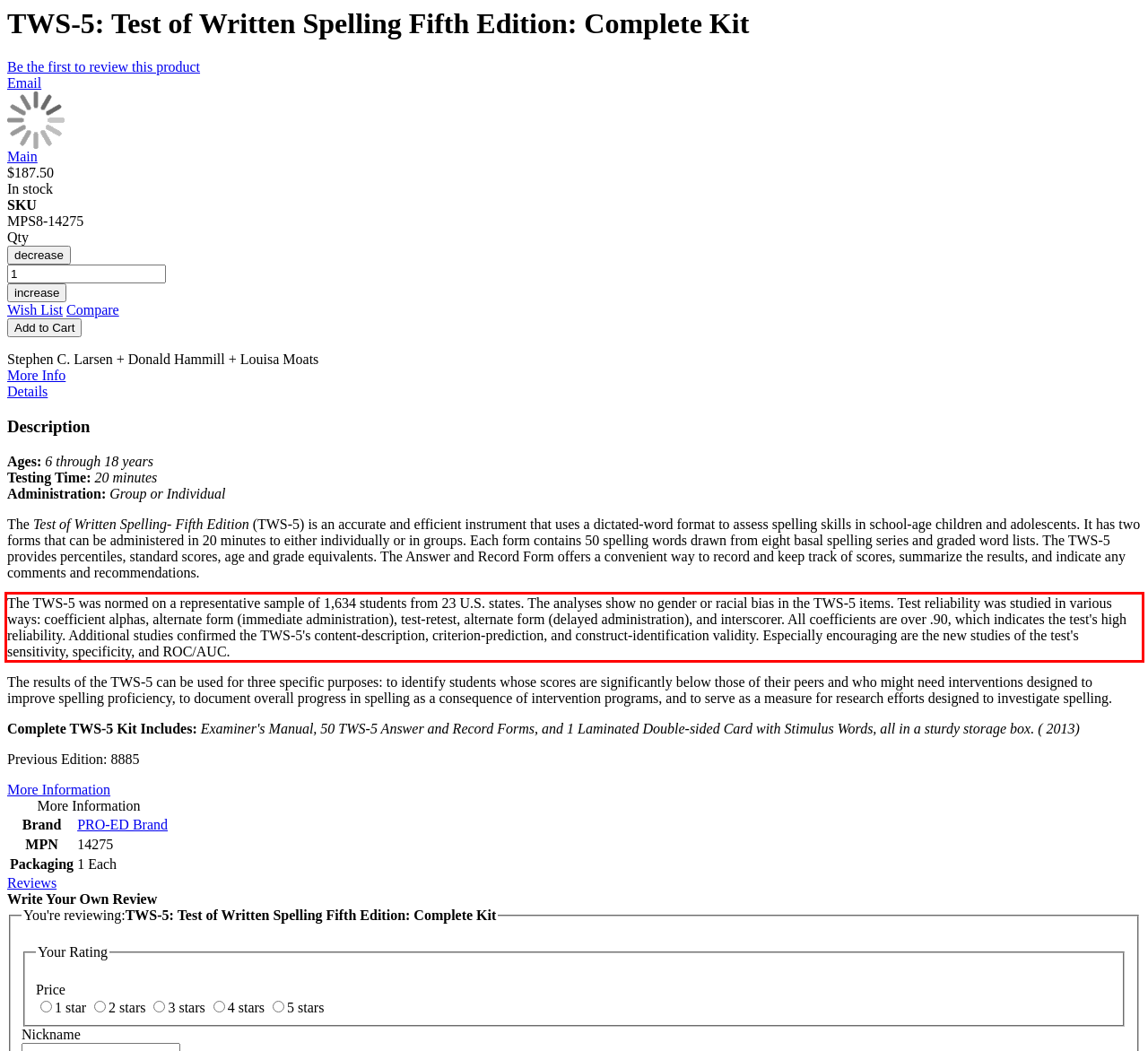Analyze the screenshot of the webpage and extract the text from the UI element that is inside the red bounding box.

The TWS-5 was normed on a representative sample of 1,634 students from 23 U.S. states. The analyses show no gender or racial bias in the TWS-5 items. Test reliability was studied in various ways: coefficient alphas, alternate form (immediate administration), test-retest, alternate form (delayed administration), and interscorer. All coefficients are over .90, which indicates the test's high reliability. Additional studies confirmed the TWS-5's content-description, criterion-prediction, and construct-identification validity. Especially encouraging are the new studies of the test's sensitivity, specificity, and ROC/AUC.